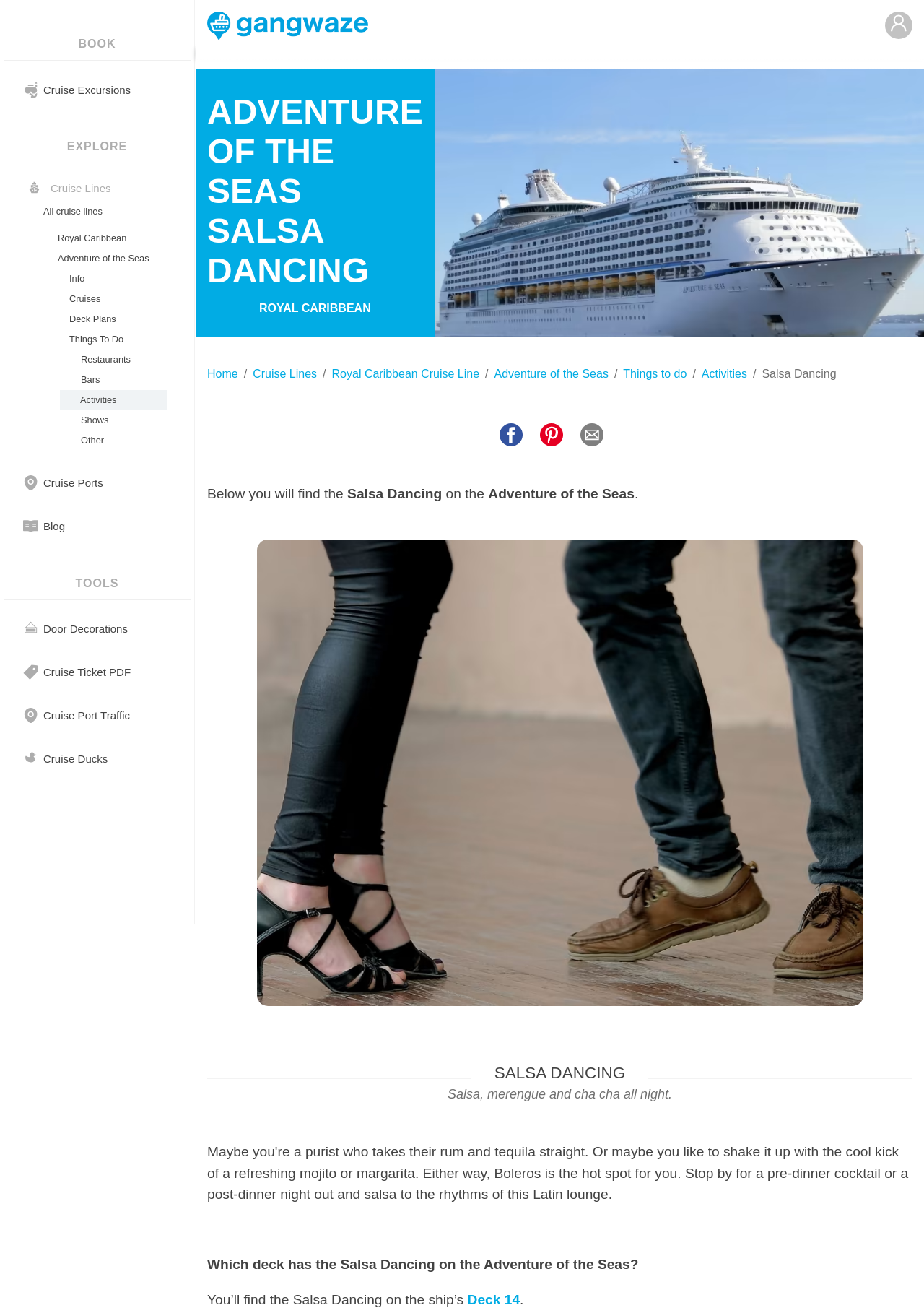Please identify the bounding box coordinates of the element on the webpage that should be clicked to follow this instruction: "Click on Deck 14". The bounding box coordinates should be given as four float numbers between 0 and 1, formatted as [left, top, right, bottom].

[0.506, 0.988, 0.563, 0.999]